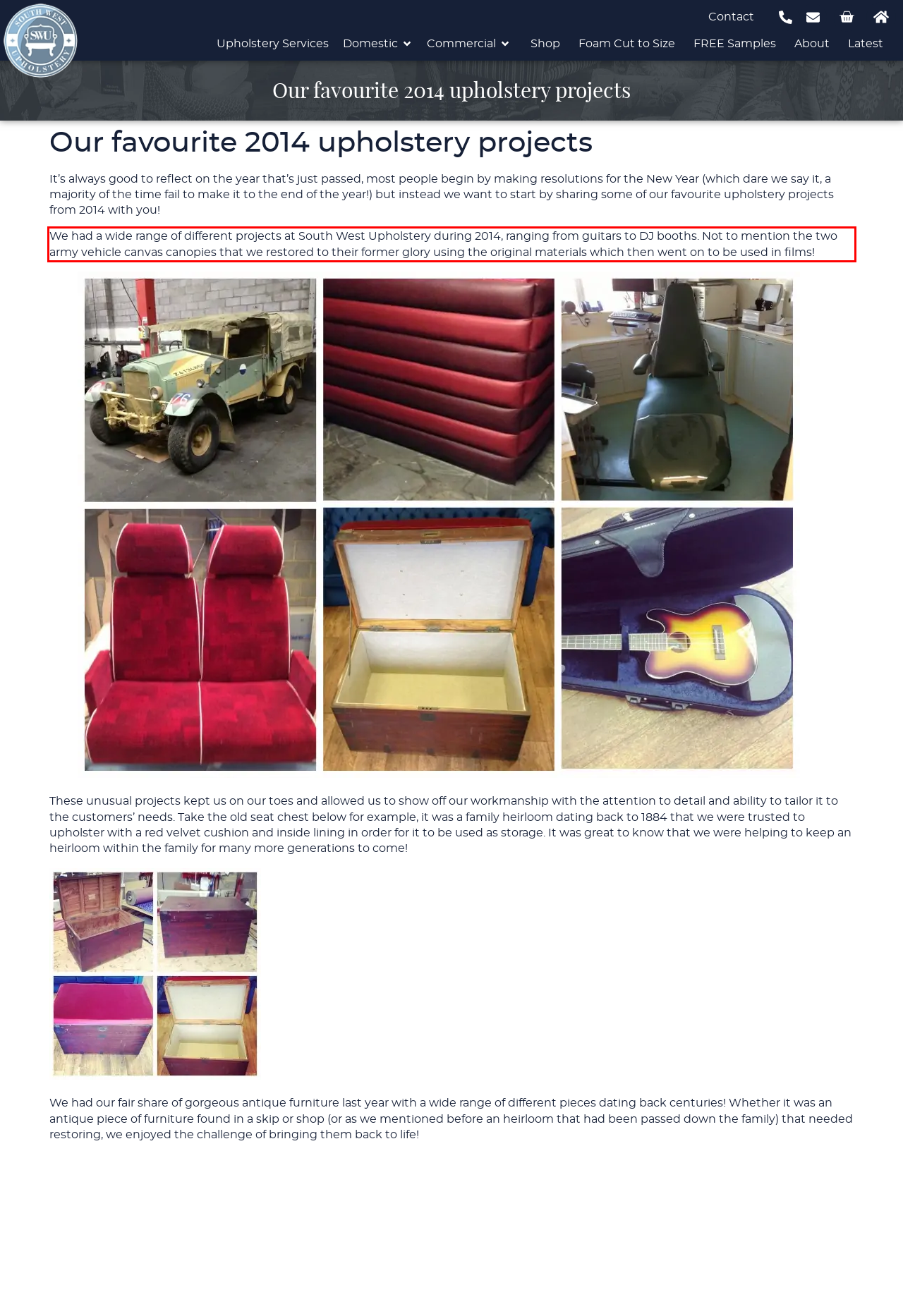Please analyze the provided webpage screenshot and perform OCR to extract the text content from the red rectangle bounding box.

We had a wide range of different projects at South West Upholstery during 2014, ranging from guitars to DJ booths. Not to mention the two army vehicle canvas canopies that we restored to their former glory using the original materials which then went on to be used in films!